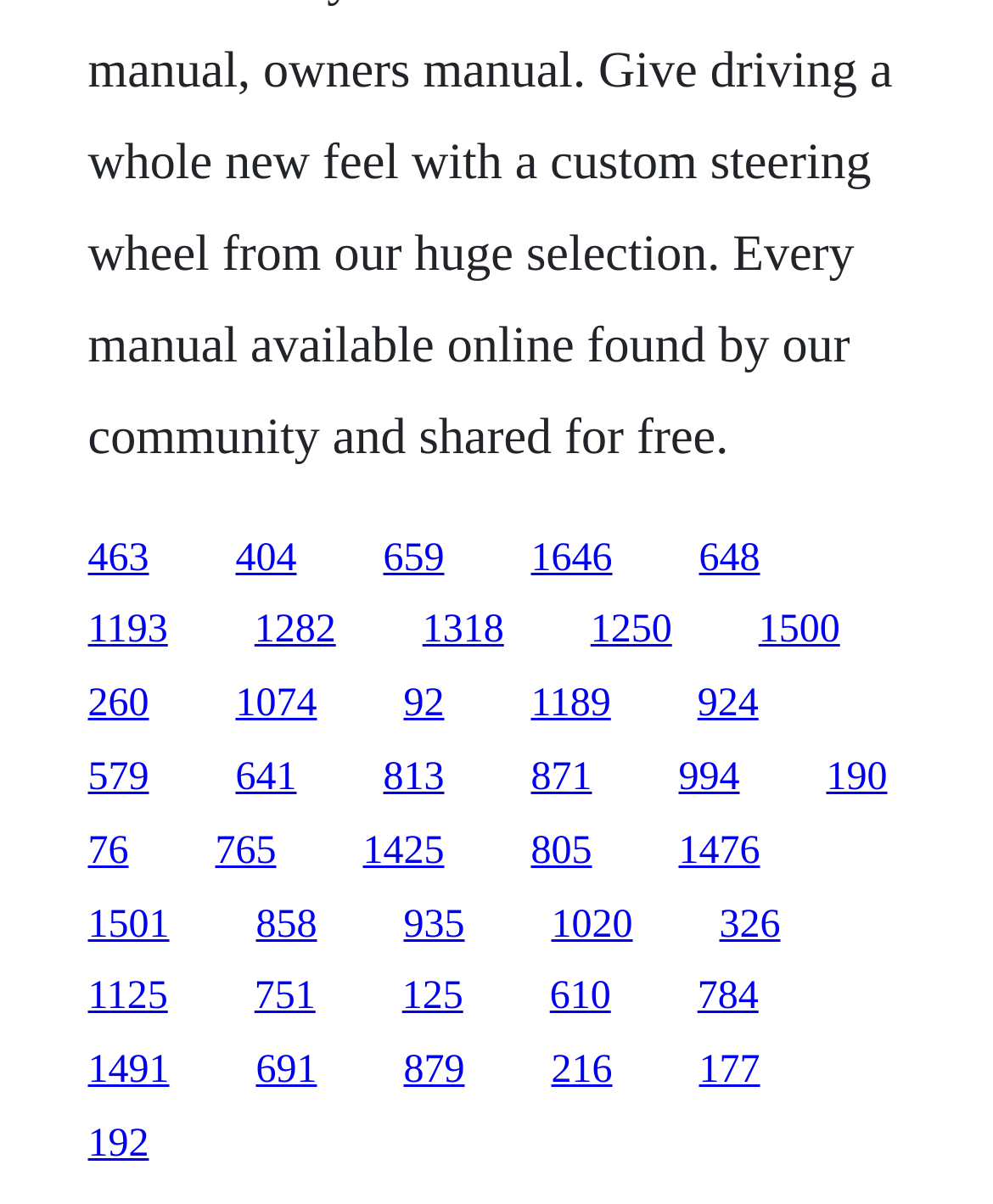Locate the bounding box coordinates of the area you need to click to fulfill this instruction: 'explore the fifth link'. The coordinates must be in the form of four float numbers ranging from 0 to 1: [left, top, right, bottom].

[0.704, 0.445, 0.765, 0.481]